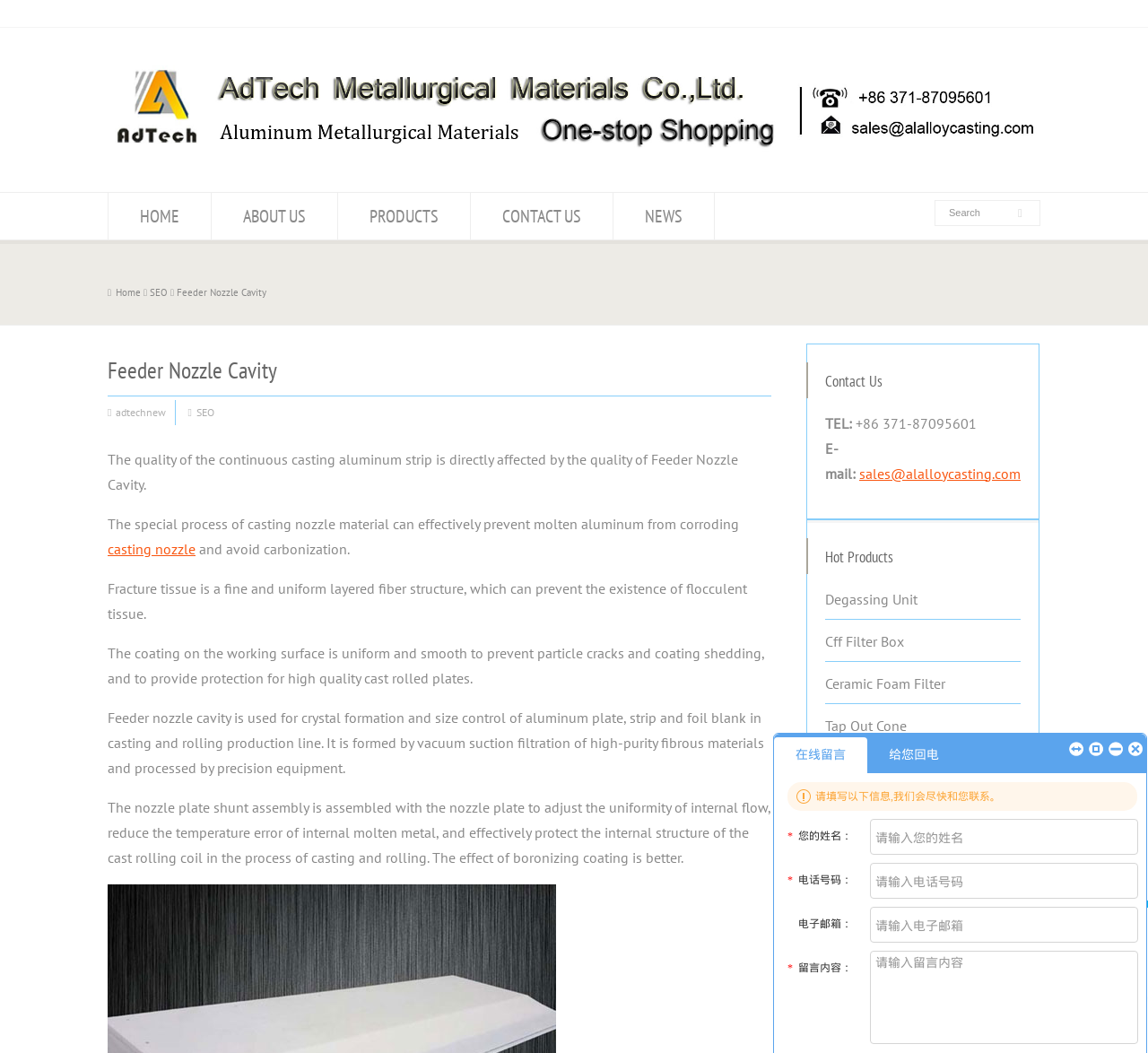Please determine the bounding box coordinates for the element that should be clicked to follow these instructions: "View Feeder Nozzle Cavity details".

[0.094, 0.341, 0.241, 0.376]